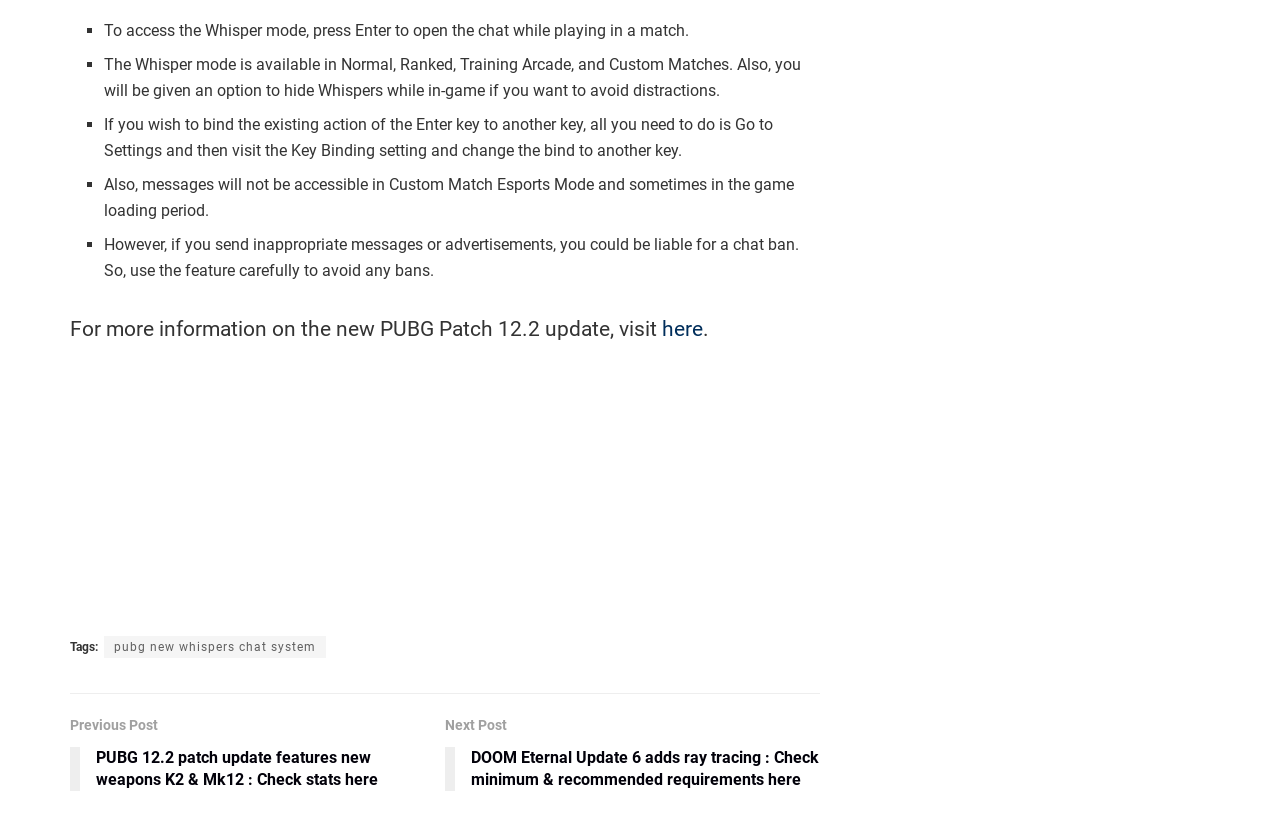Please determine the bounding box of the UI element that matches this description: here. The coordinates should be given as (top-left x, top-left y, bottom-right x, bottom-right y), with all values between 0 and 1.

[0.517, 0.386, 0.549, 0.415]